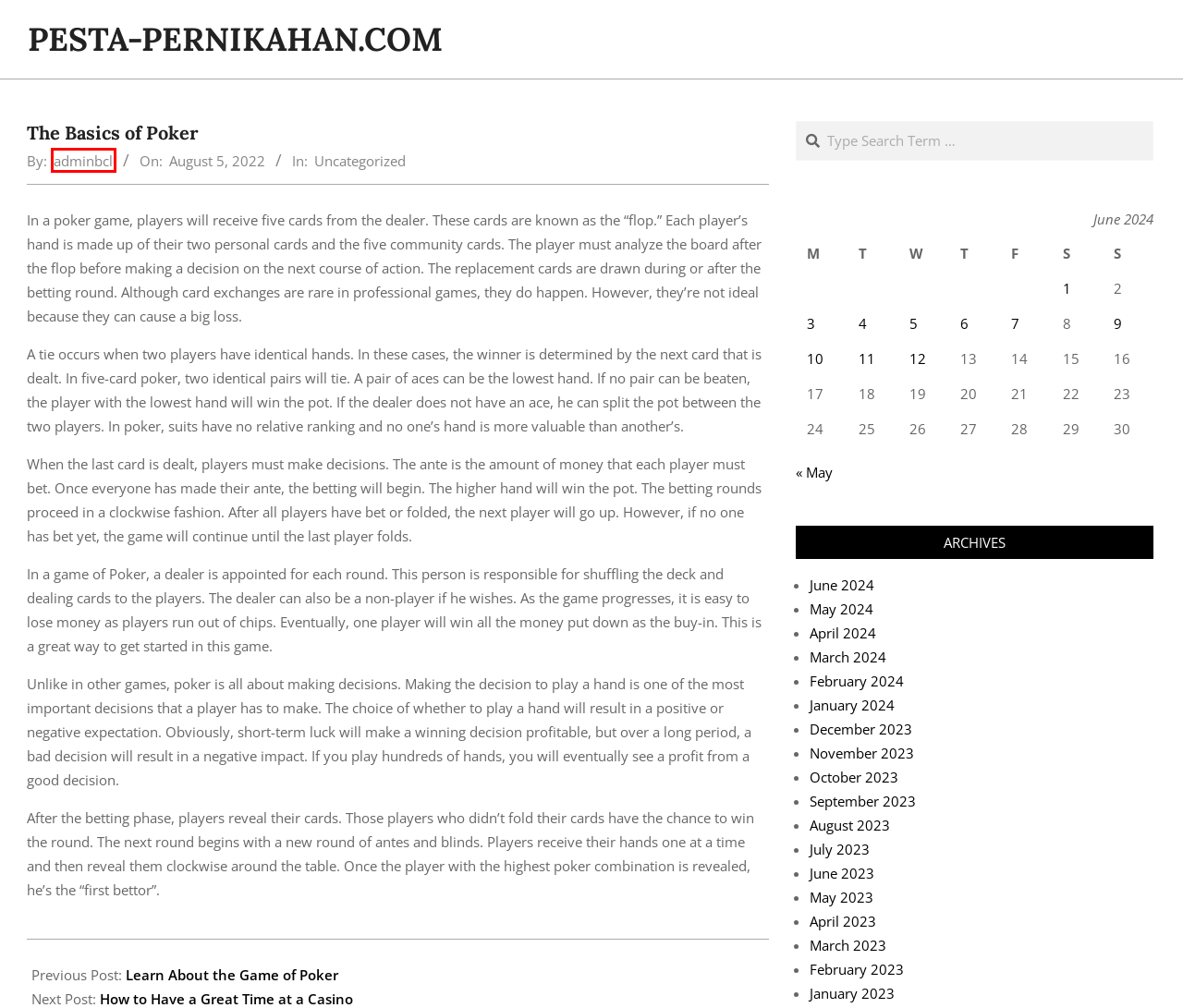Observe the provided screenshot of a webpage that has a red rectangle bounding box. Determine the webpage description that best matches the new webpage after clicking the element inside the red bounding box. Here are the candidates:
A. February 2023 - pesta-pernikahan.com
B. adminbcl, Author at pesta-pernikahan.com
C. March 2024 - pesta-pernikahan.com
D. January 2023 - pesta-pernikahan.com
E. June 2024 - pesta-pernikahan.com
F. April 2024 - pesta-pernikahan.com
G. April 2023 - pesta-pernikahan.com
H. Uncategorized Archives - pesta-pernikahan.com

B